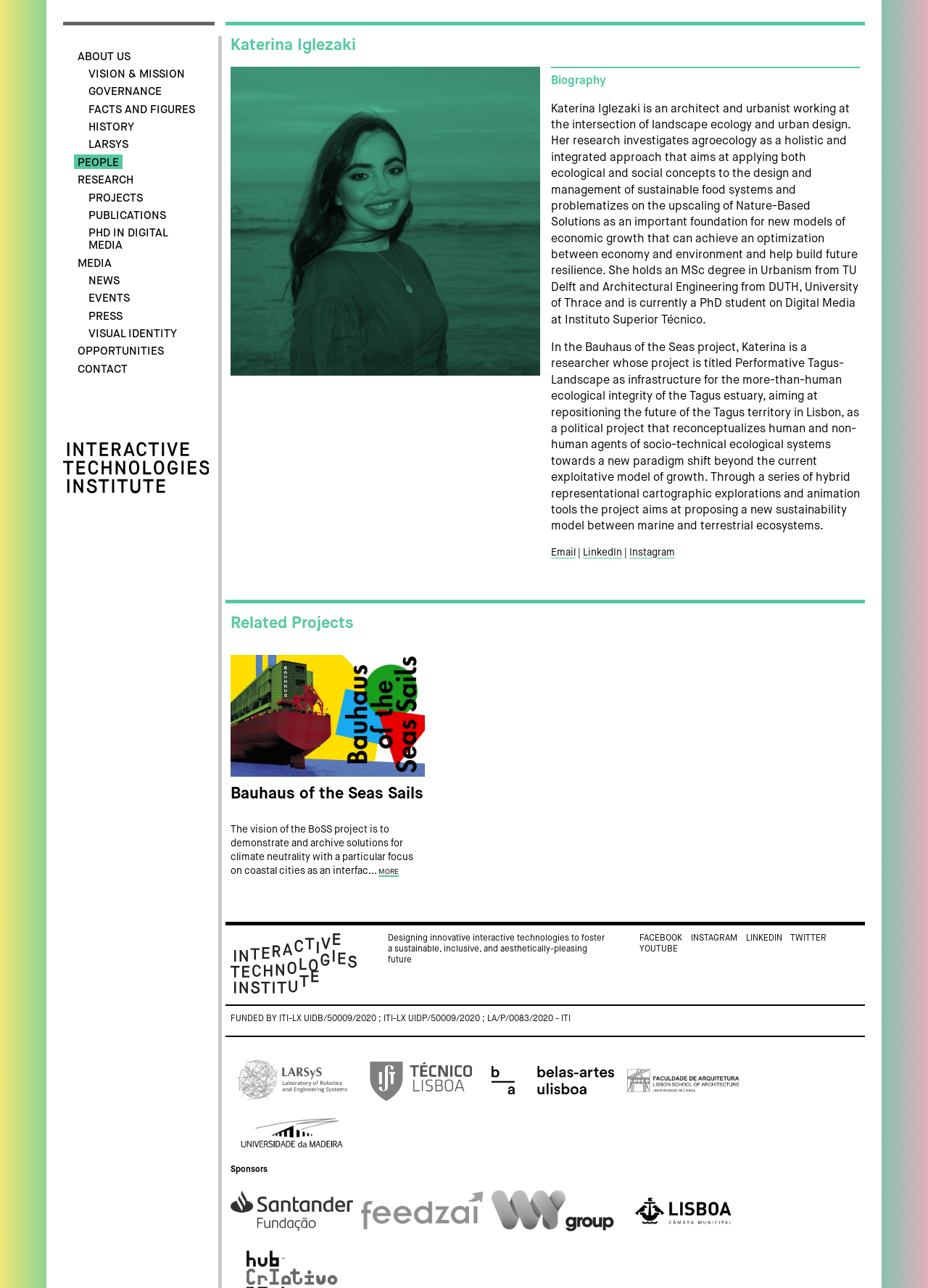Select the bounding box coordinates of the element I need to click to carry out the following instruction: "Explore the Related Projects section".

[0.249, 0.477, 0.927, 0.492]